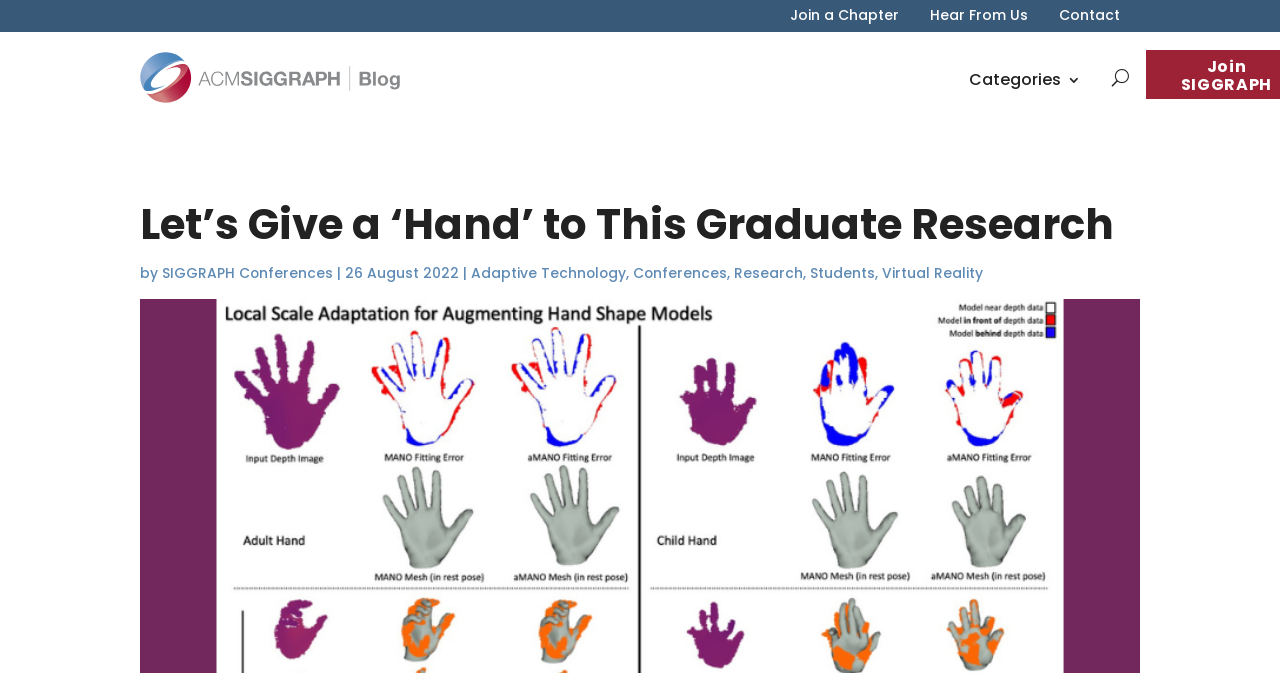Determine the bounding box for the described UI element: "Hear From Us".

[0.727, 0.012, 0.803, 0.045]